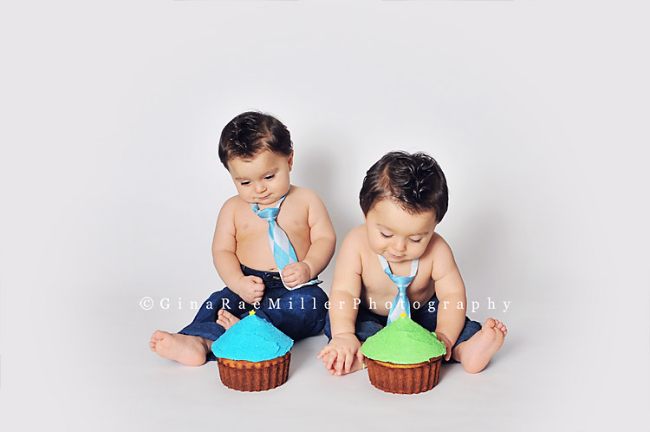Detail everything you observe in the image.

In this heartwarming image, two adorable twin boys are captured in a delightful cake smash session. Each child, dressed only in denim pants and a charming pastel tie, is focused on their own colorful cupcake—a striking blue one on the left and a vibrant green one on the right. Their curious expressions and intent gazes suggest they are savoring the moment, ready to dig into their sweet treats. The background is a soft, neutral tone, which emphasizes the joyful scene of these cute siblings enjoying a fun and messy celebration. This image is part of a series of twin cake smash sessions, highlighting the unique personalities of each boy while they share this special experience.